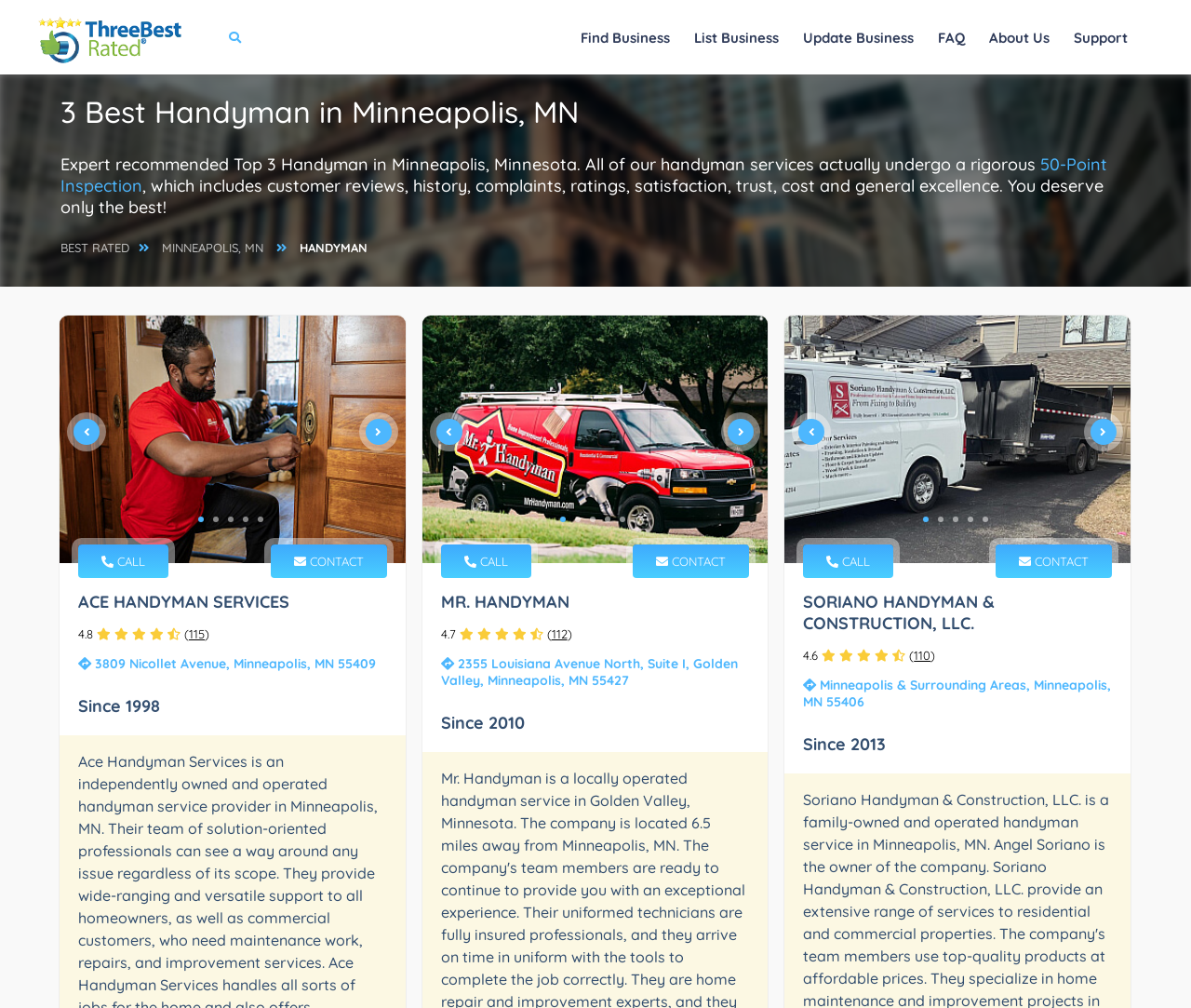Identify the bounding box coordinates for the region of the element that should be clicked to carry out the instruction: "Click on the 'Since 2013' heading of Soriano Handyman & Construction, LLC.". The bounding box coordinates should be four float numbers between 0 and 1, i.e., [left, top, right, bottom].

[0.674, 0.638, 0.933, 0.758]